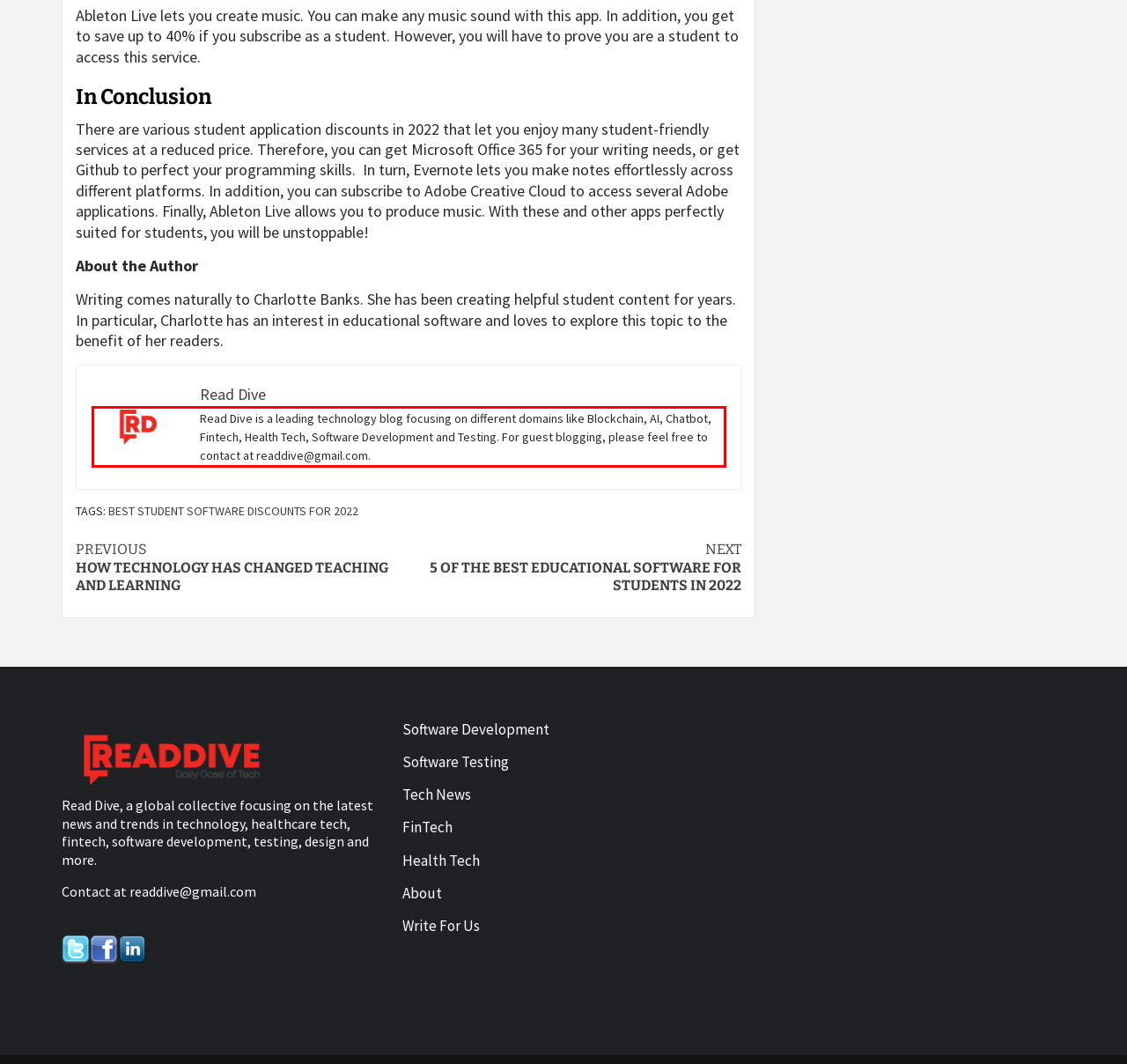Given the screenshot of the webpage, identify the red bounding box, and recognize the text content inside that red bounding box.

Read Dive is a leading technology blog focusing on different domains like Blockchain, AI, Chatbot, Fintech, Health Tech, Software Development and Testing. For guest blogging, please feel free to contact at readdive@gmail.com.